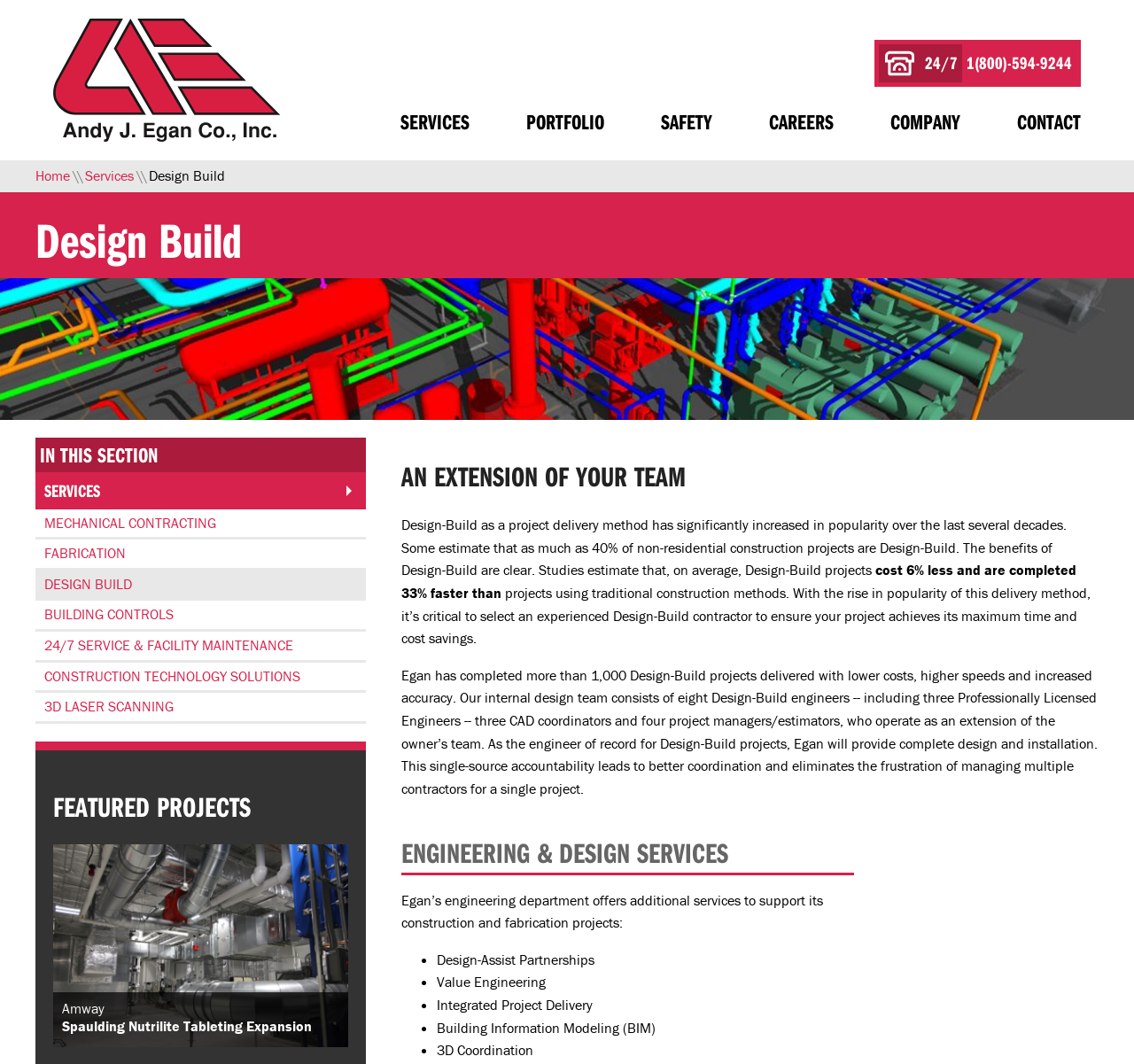Provide a short answer to the following question with just one word or phrase: What is the name of the project featured on the webpage?

Spaulding Nutrilite Tableting Expansion